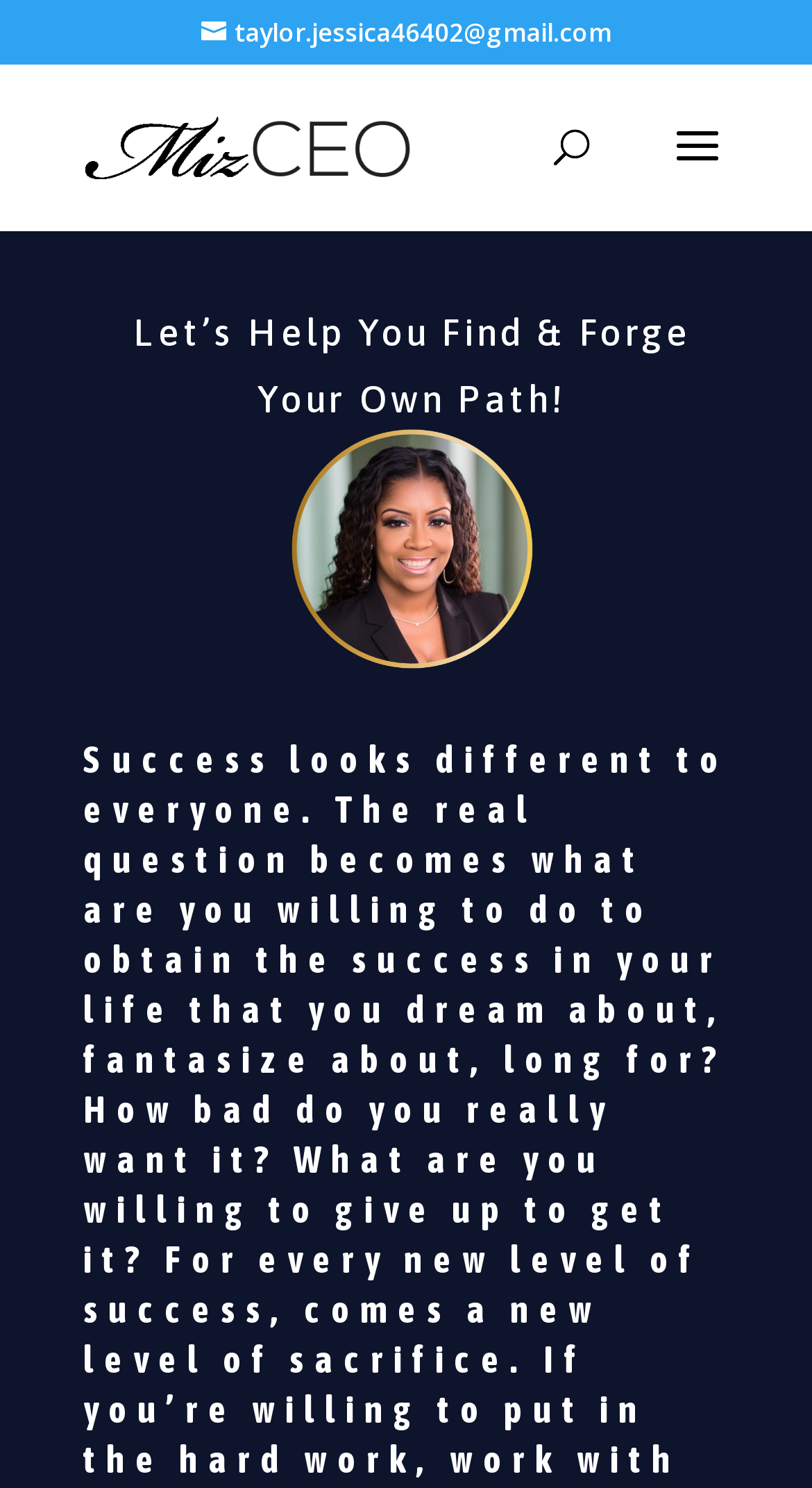Highlight the bounding box of the UI element that corresponds to this description: "alt="MizCEO Entrepreneurial Brand"".

[0.105, 0.087, 0.505, 0.108]